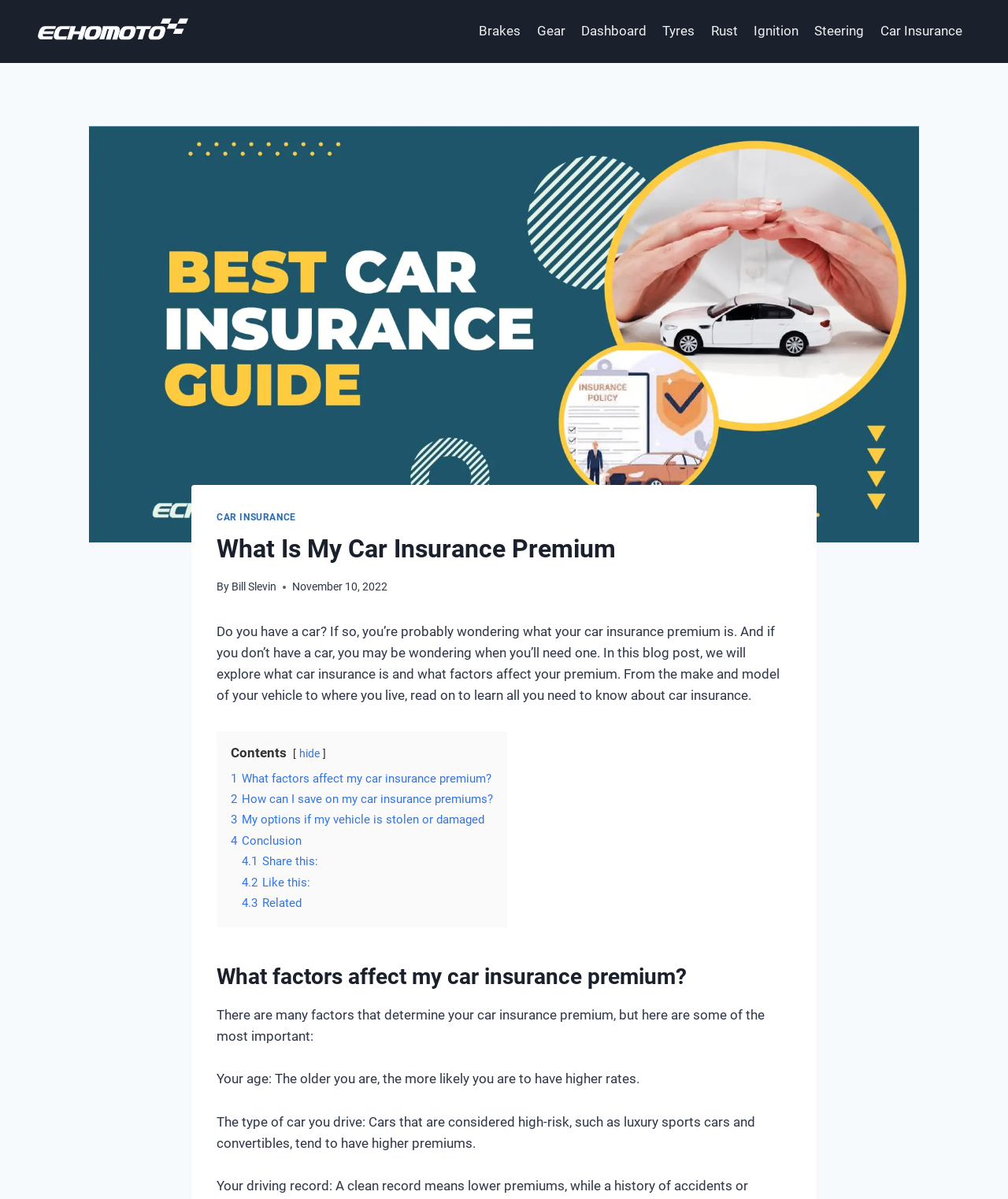Who wrote this blog post?
Using the image provided, answer with just one word or phrase.

Bill Slevin